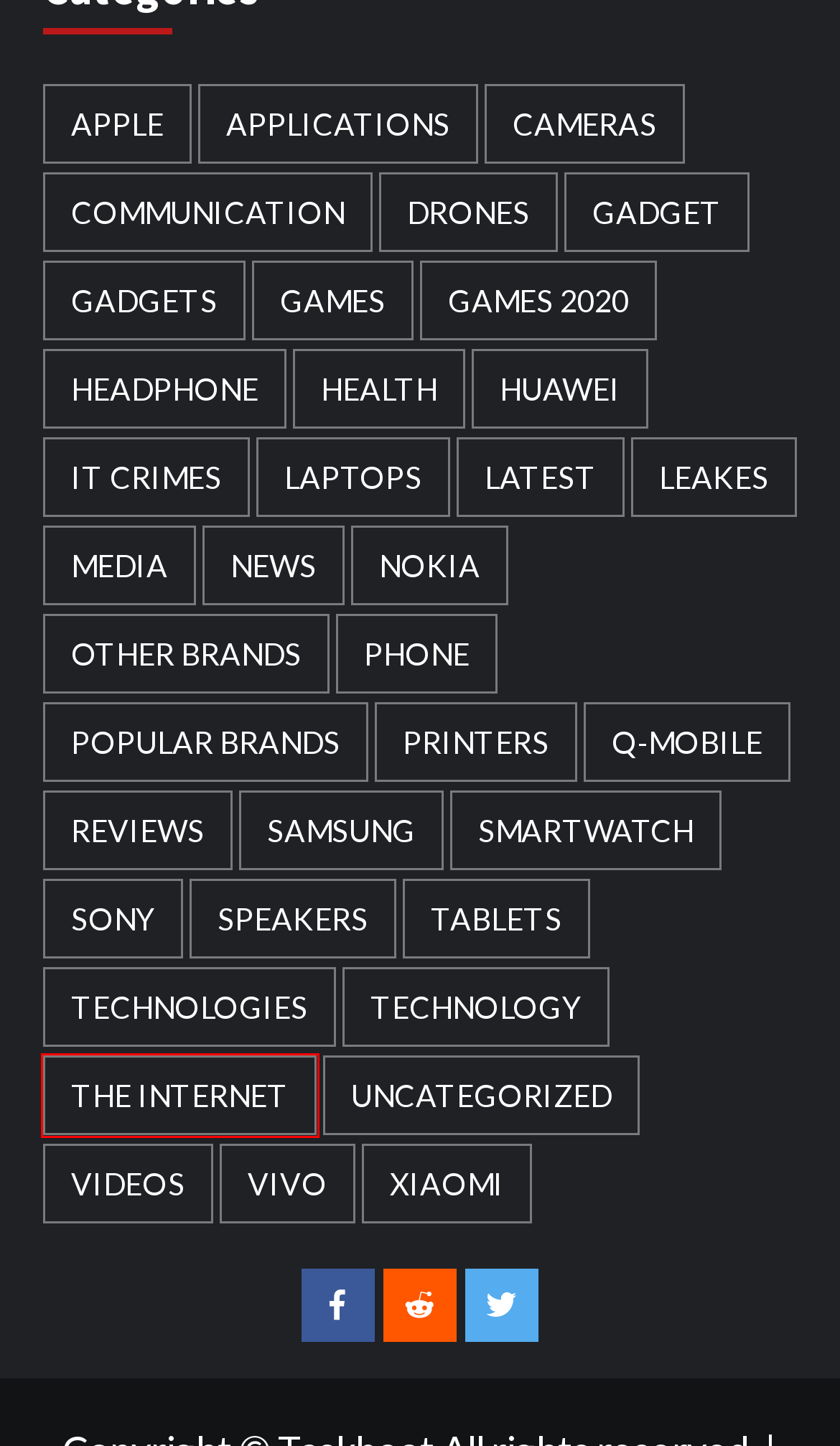Examine the webpage screenshot and identify the UI element enclosed in the red bounding box. Pick the webpage description that most accurately matches the new webpage after clicking the selected element. Here are the candidates:
A. Speakers Archives - Task Boot
B. The Internet Archives - Task Boot
C. Technologies Archives - Task Boot
D. Gadget Archives - Task Boot
E. Communication Archives - Task Boot
F. Printers Archives - Task Boot
G. Media Archives - Task Boot
H. Health Archives - Task Boot

B